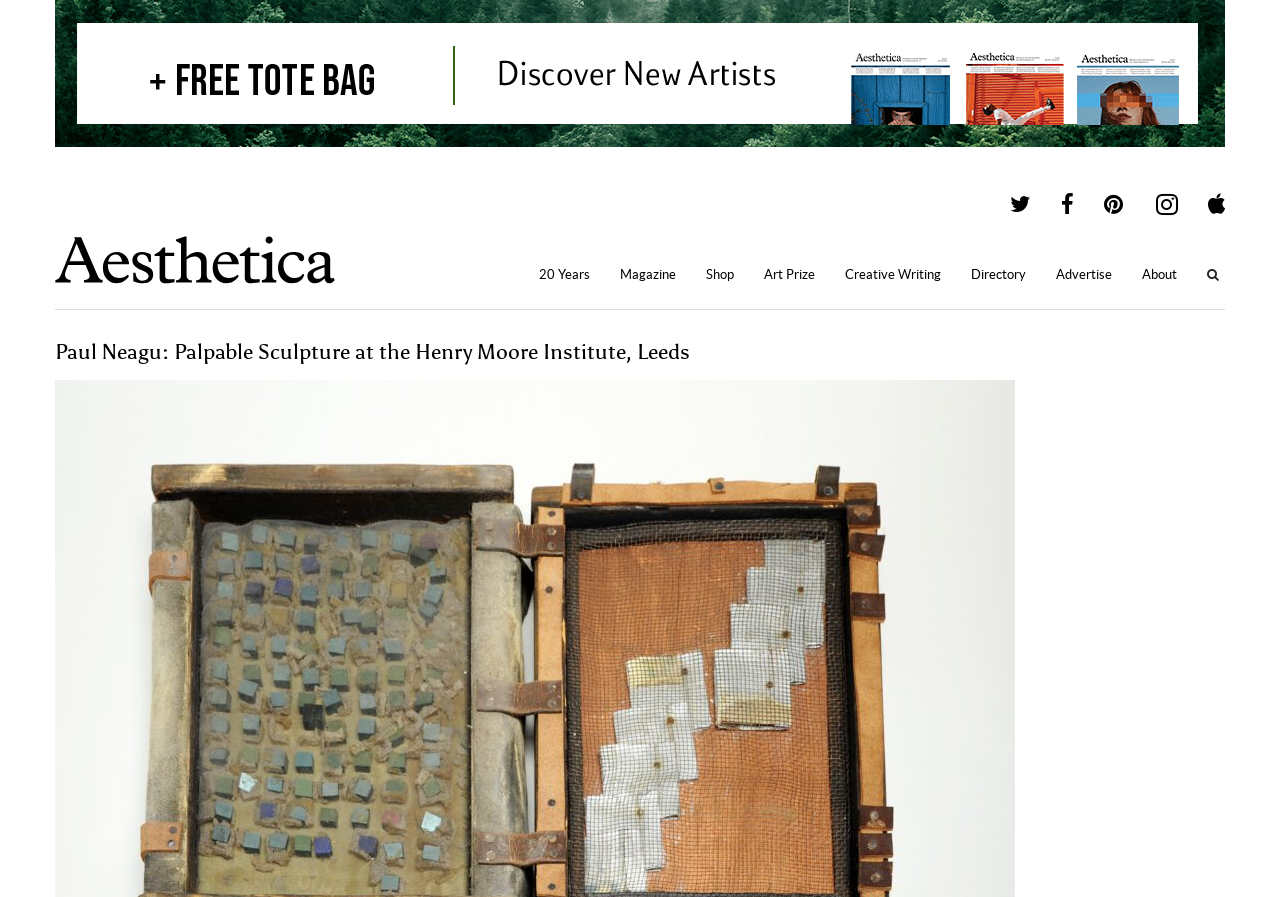Respond to the question below with a concise word or phrase:
What is the name of the artist featured?

Paul Neagu